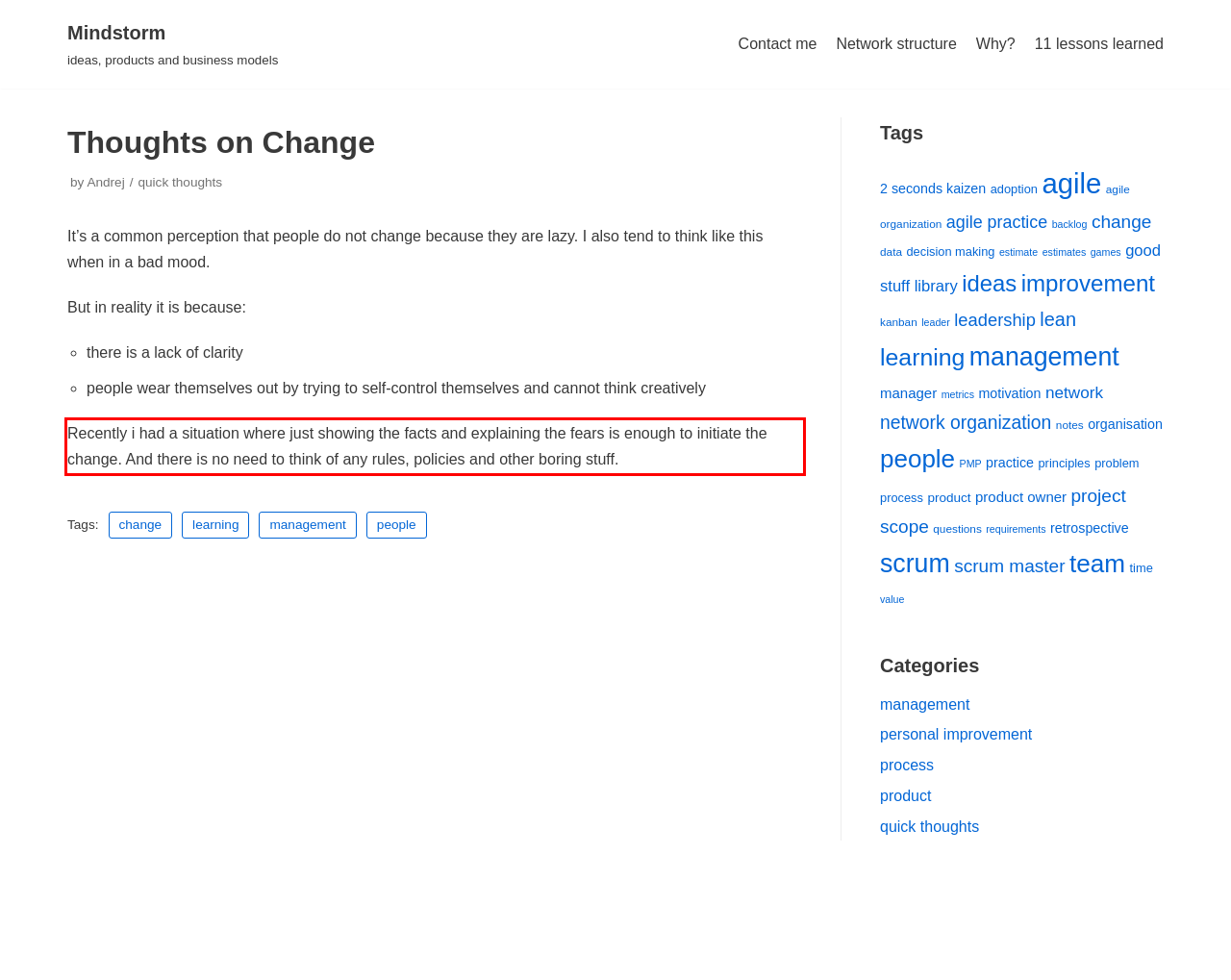Please identify and extract the text from the UI element that is surrounded by a red bounding box in the provided webpage screenshot.

Recently i had a situation where just showing the facts and explaining the fears is enough to initiate the change. And there is no need to think of any rules, policies and other boring stuff.